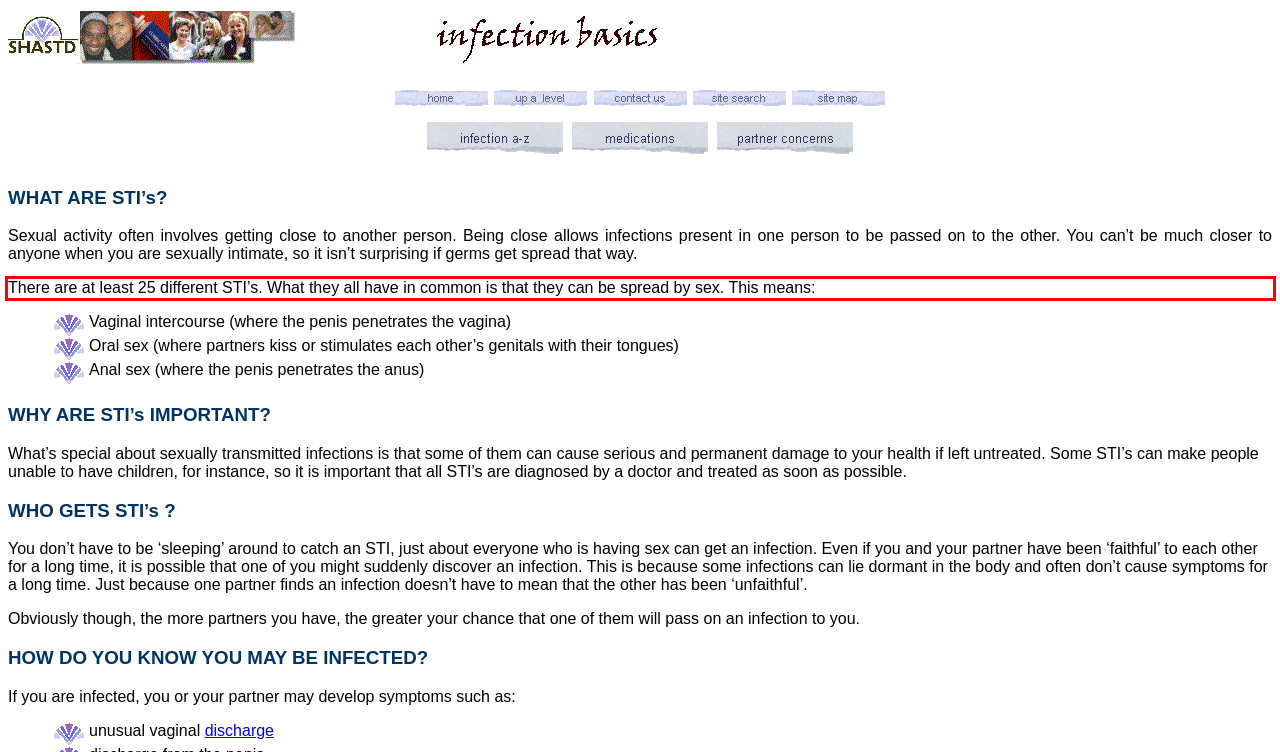Observe the screenshot of the webpage, locate the red bounding box, and extract the text content within it.

There are at least 25 different STI’s. What they all have in common is that they can be spread by sex. This means: